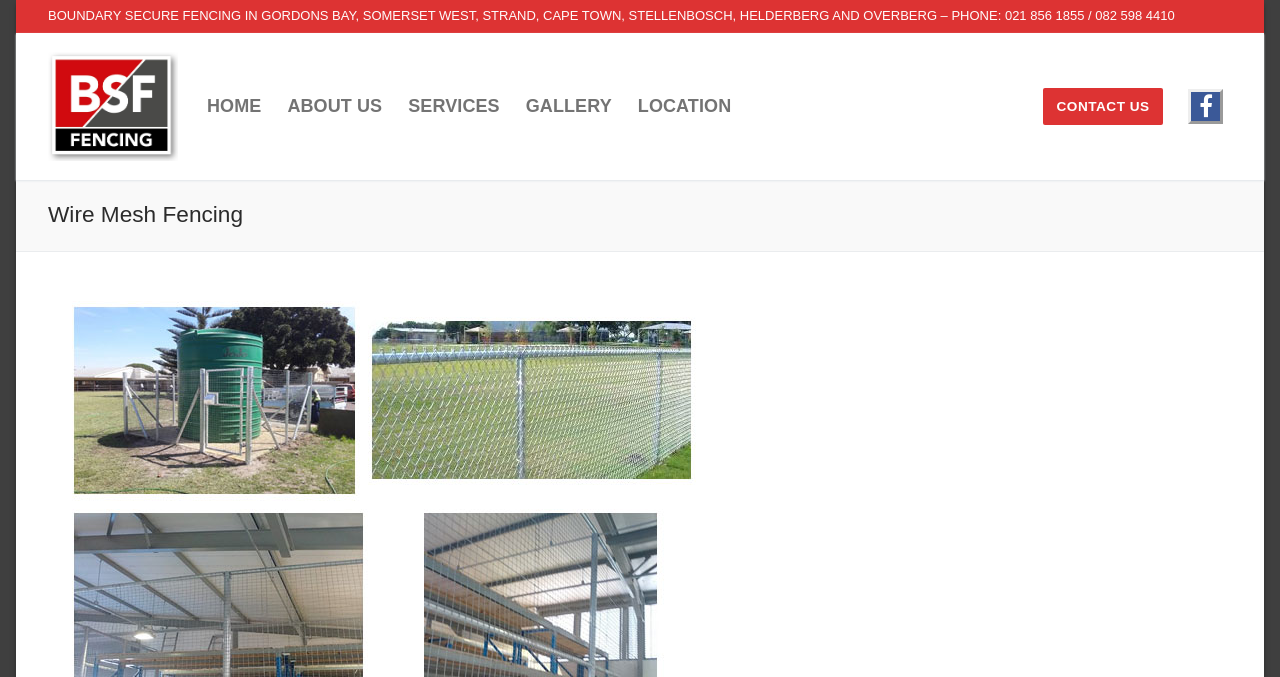Please identify the bounding box coordinates of the element I need to click to follow this instruction: "visit Facebook page".

[0.928, 0.132, 0.955, 0.183]